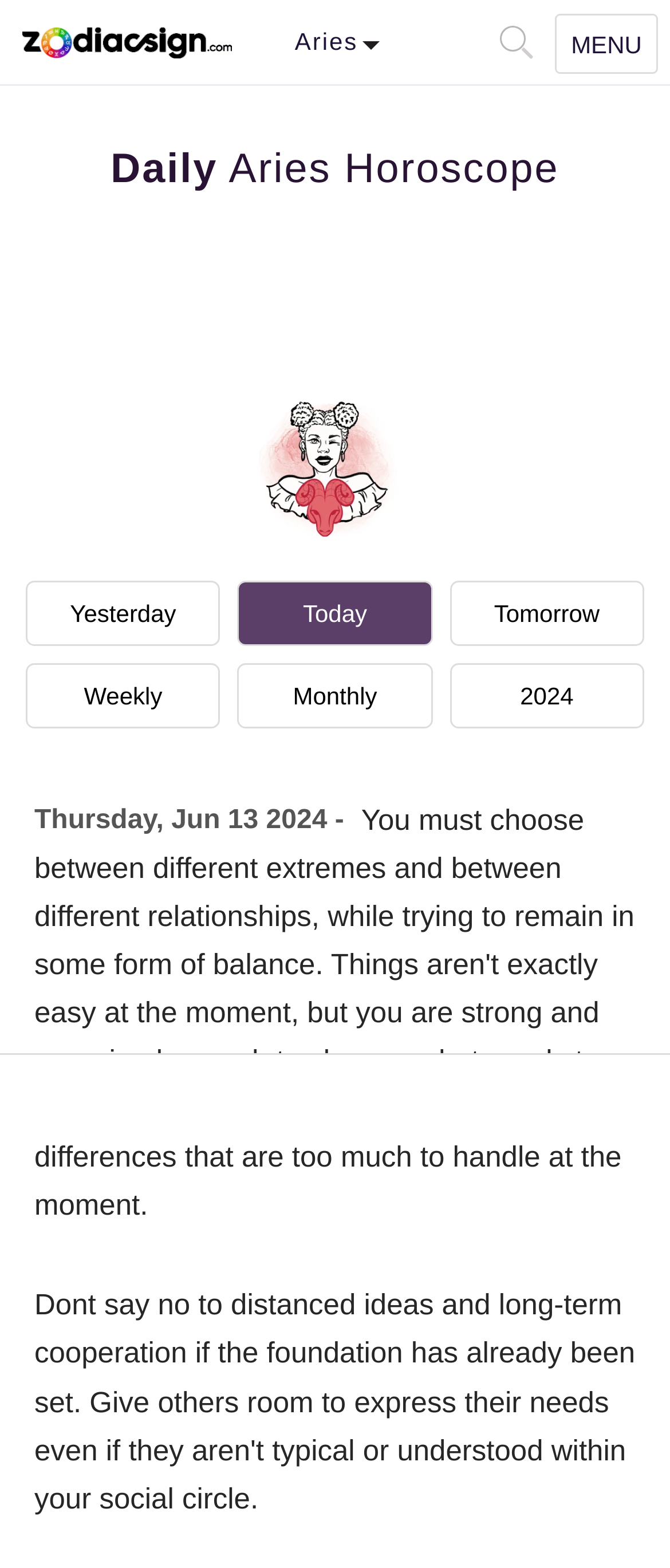Please provide the bounding box coordinates for the element that needs to be clicked to perform the instruction: "Go to today's horoscope". The coordinates must consist of four float numbers between 0 and 1, formatted as [left, top, right, bottom].

[0.355, 0.37, 0.645, 0.412]